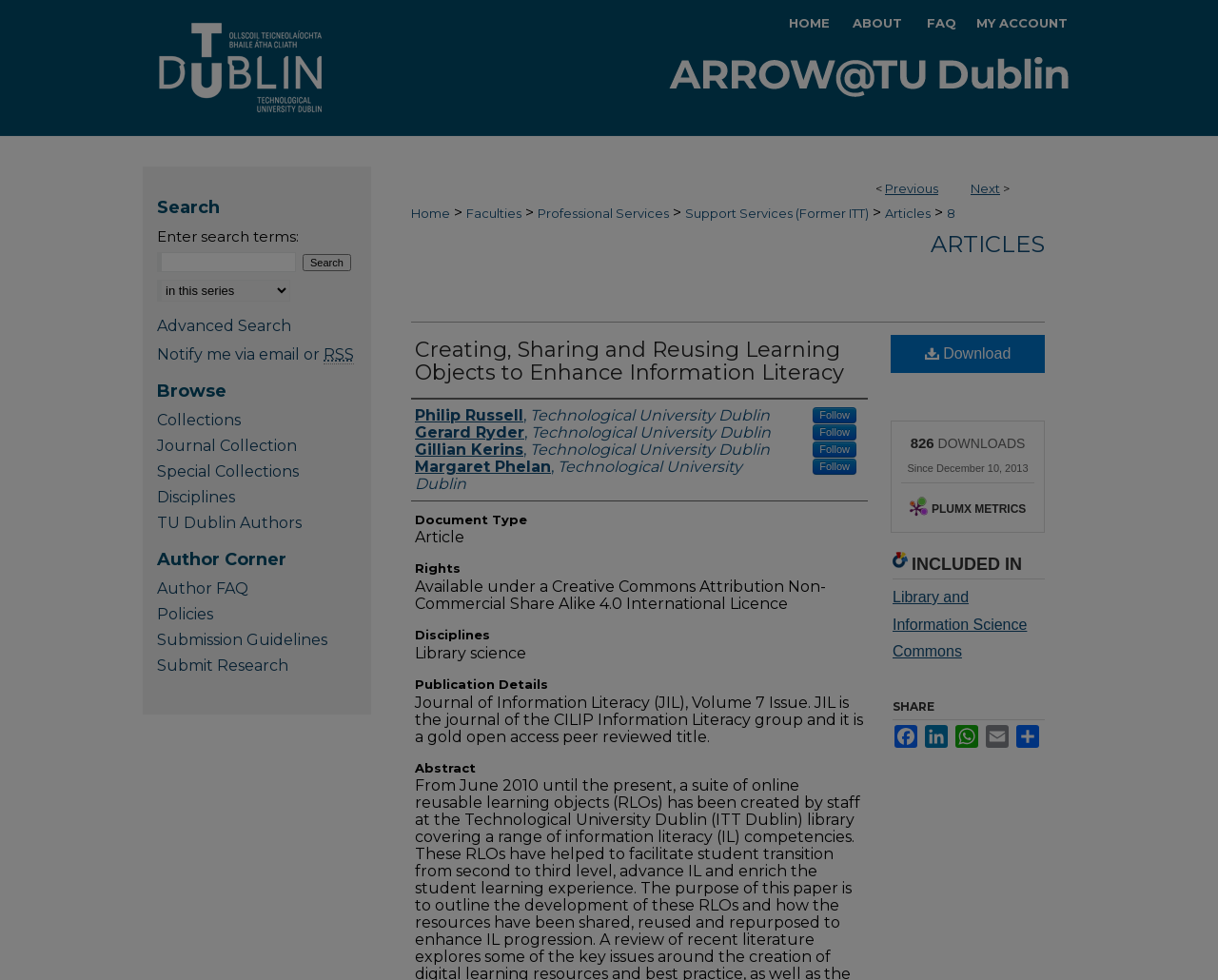Please determine the bounding box coordinates of the element to click in order to execute the following instruction: "Click on the envelope icon". The coordinates should be four float numbers between 0 and 1, specified as [left, top, right, bottom].

None